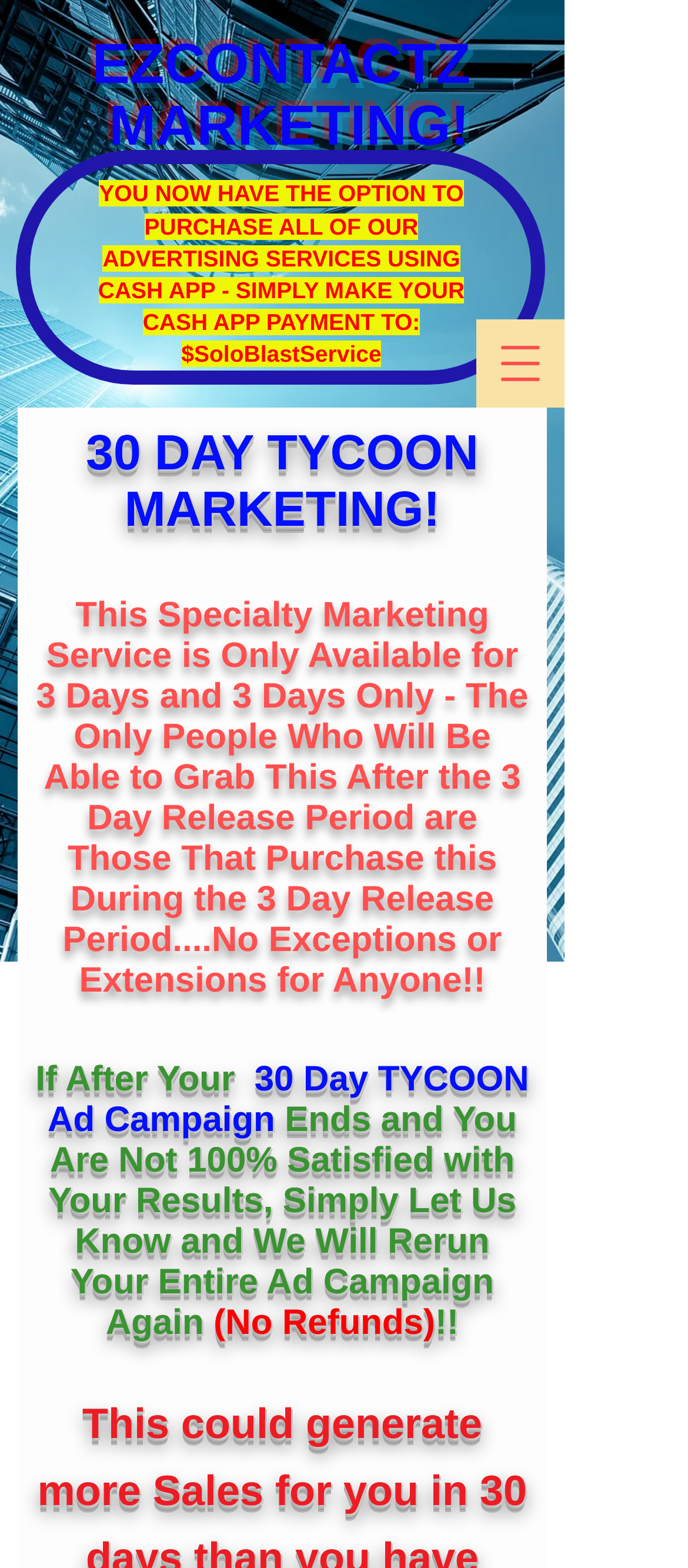Look at the image and give a detailed response to the following question: What happens if the customer is not satisfied with the ad campaign results?

The solution for unsatisfactory ad campaign results can be found in the heading element with bounding box coordinates [0.051, 0.676, 0.769, 0.857], which mentions 'If After Your 30 Day TYCOON Ad Campaign Ends and You Are Not 100% Satisfied with Your Results, Simply Let Us Know and We Will Rerun Your Entire Ad Campaign Again'.